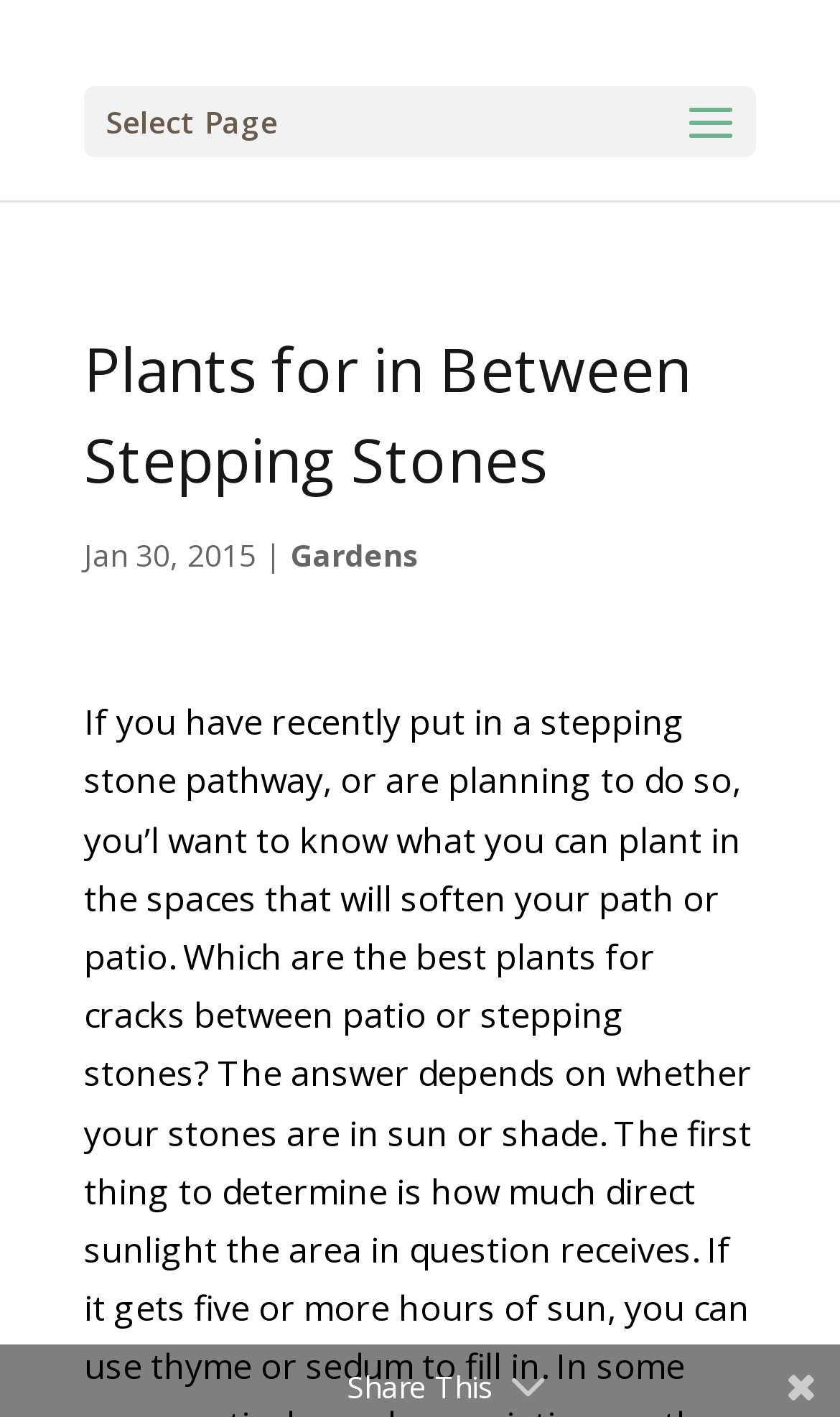Extract the bounding box coordinates for the described element: "Gardens". The coordinates should be represented as four float numbers between 0 and 1: [left, top, right, bottom].

[0.346, 0.377, 0.5, 0.406]